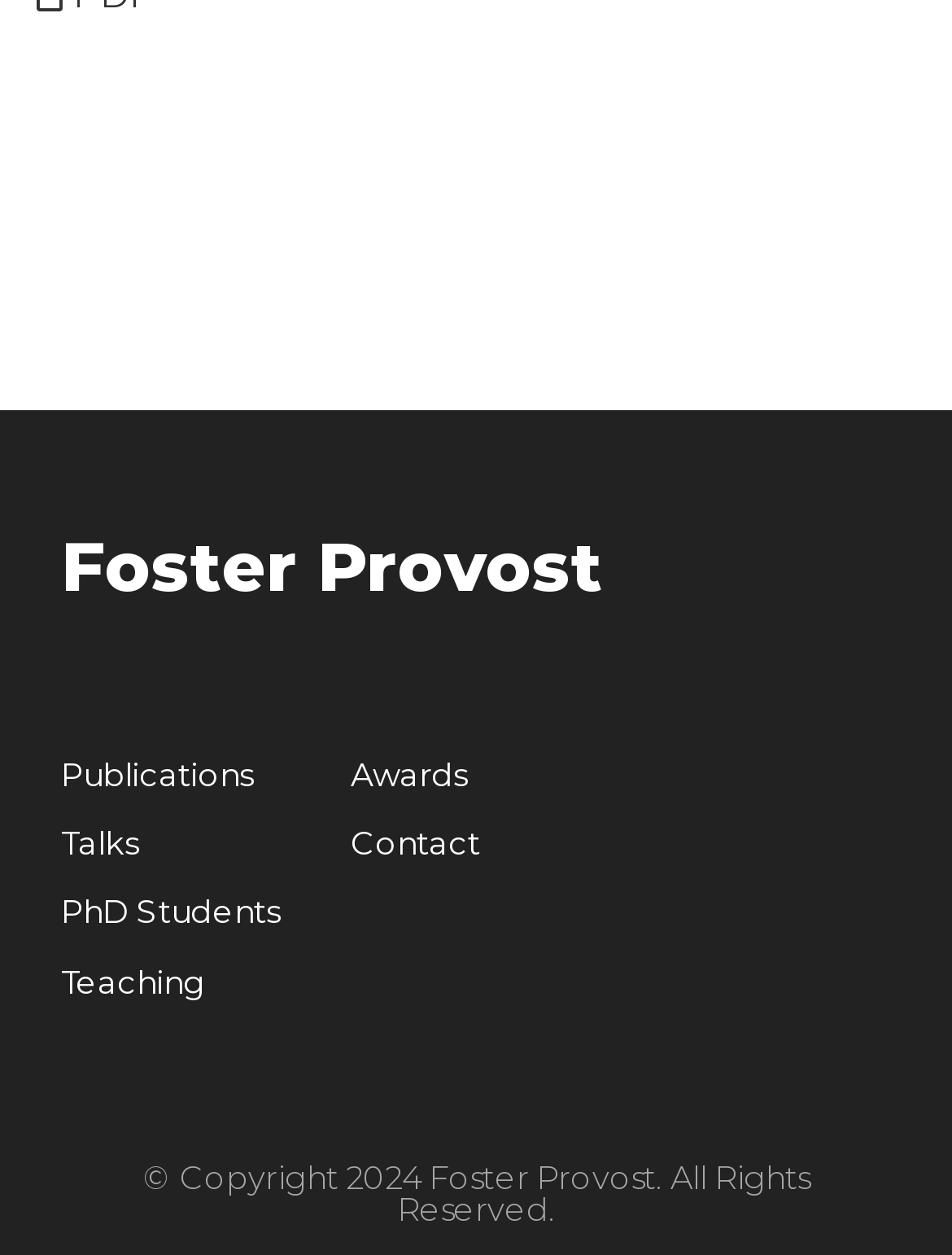What is the name of the person on this webpage?
Analyze the screenshot and provide a detailed answer to the question.

The name 'Foster Provost' is mentioned as a heading on the webpage, and it is also a link, suggesting that it is the name of the person who owns or is associated with this webpage.